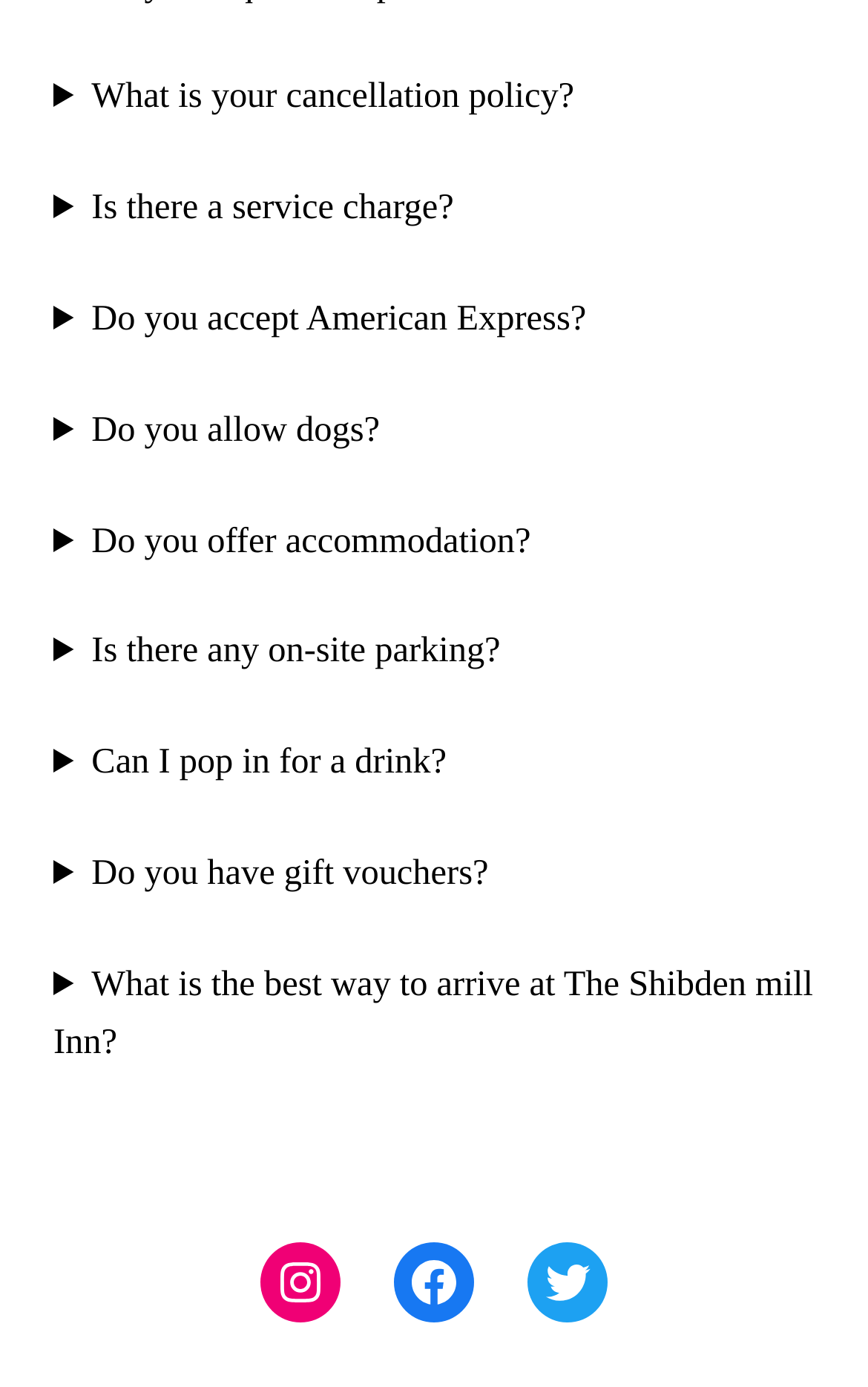Using details from the image, please answer the following question comprehensively:
Is there a service charge at The Shibden Mill Inn?

The webpage has a section for FAQs, and one of the questions is 'Is there a service charge?' However, the answer is not provided, and the disclosure triangle is not expanded.